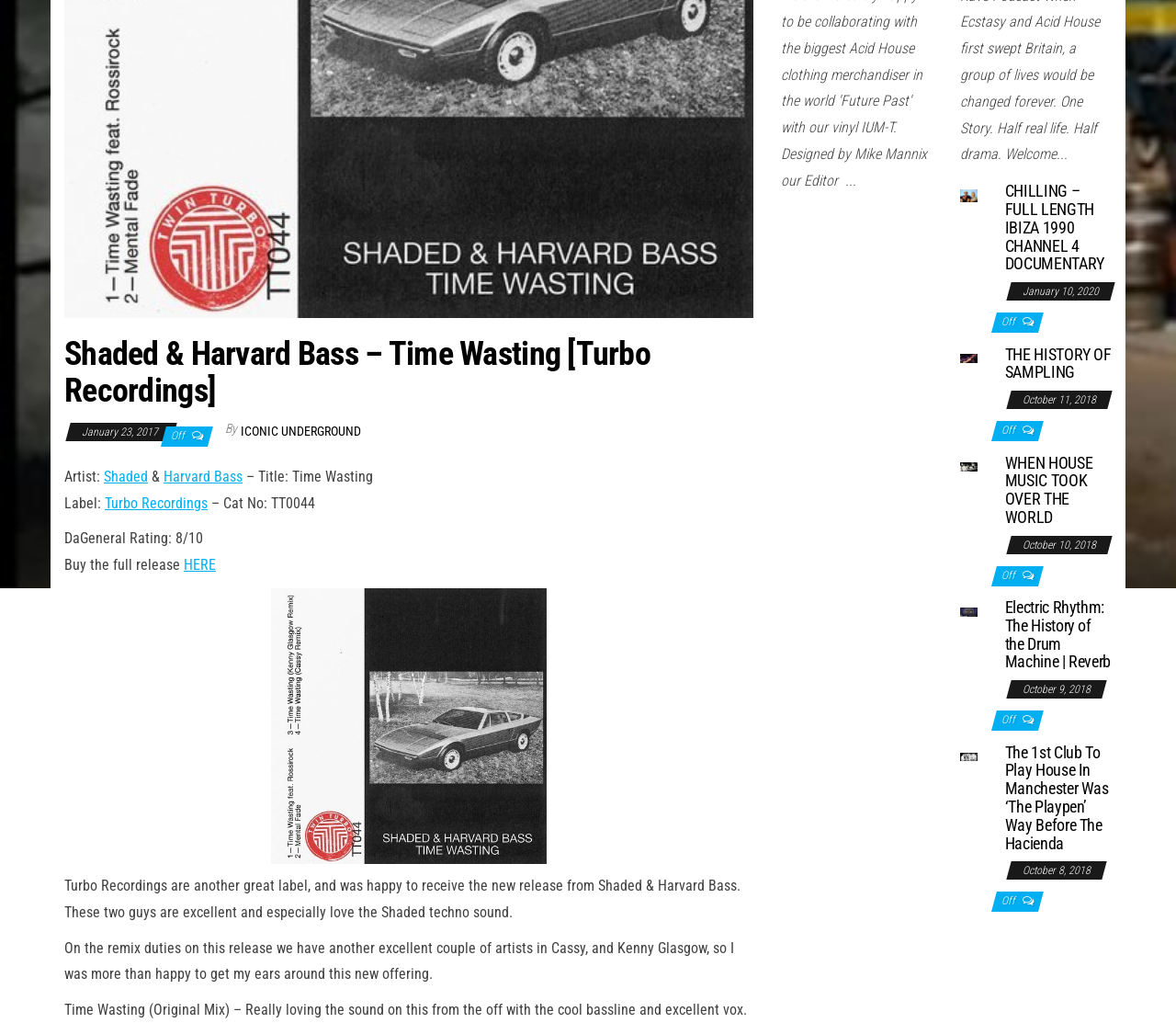Give the bounding box coordinates for the element described as: "Harvard Bass".

[0.139, 0.457, 0.206, 0.474]